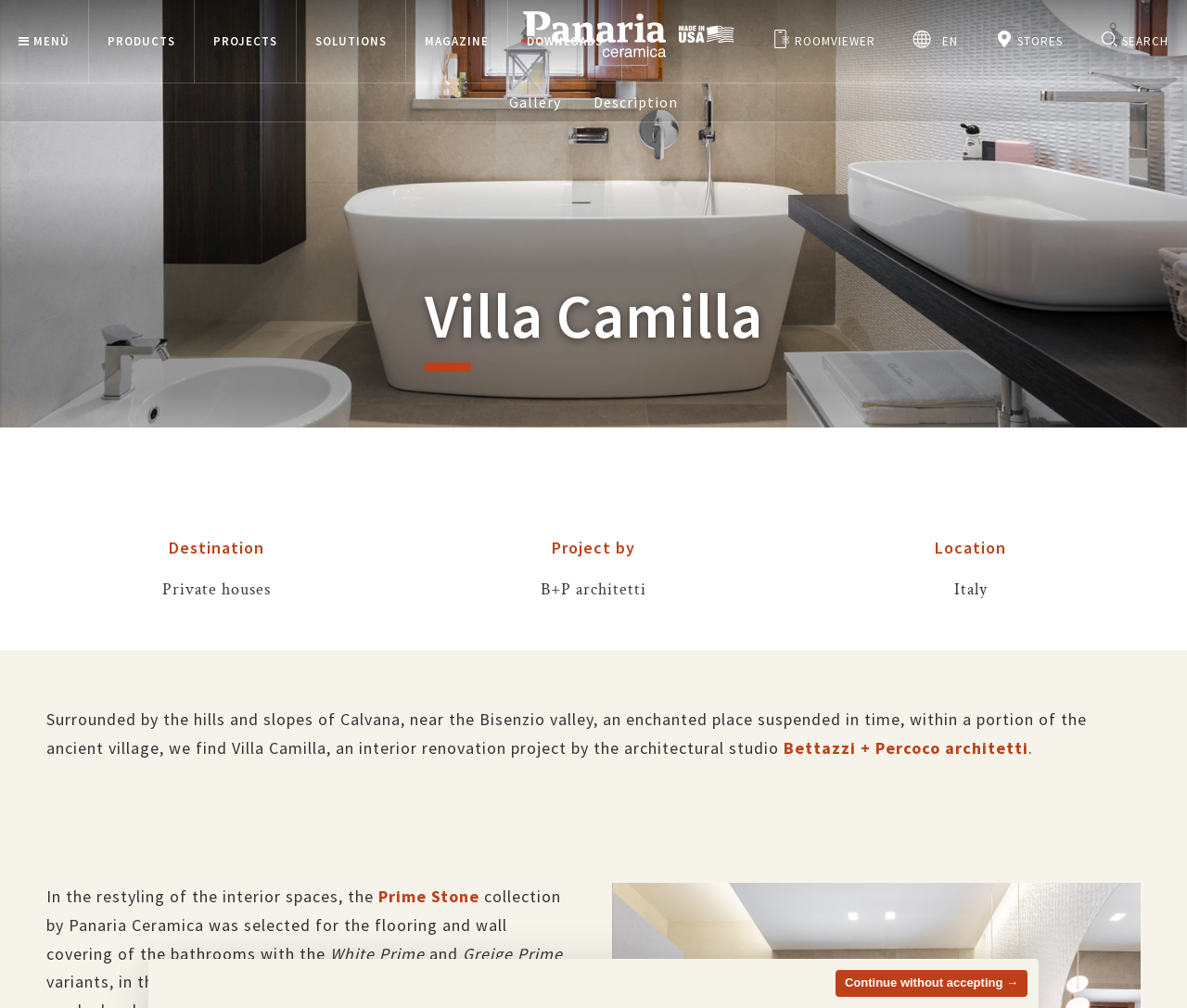Identify the bounding box coordinates of the area you need to click to perform the following instruction: "read about Villa Camilla".

[0.357, 0.276, 0.643, 0.369]